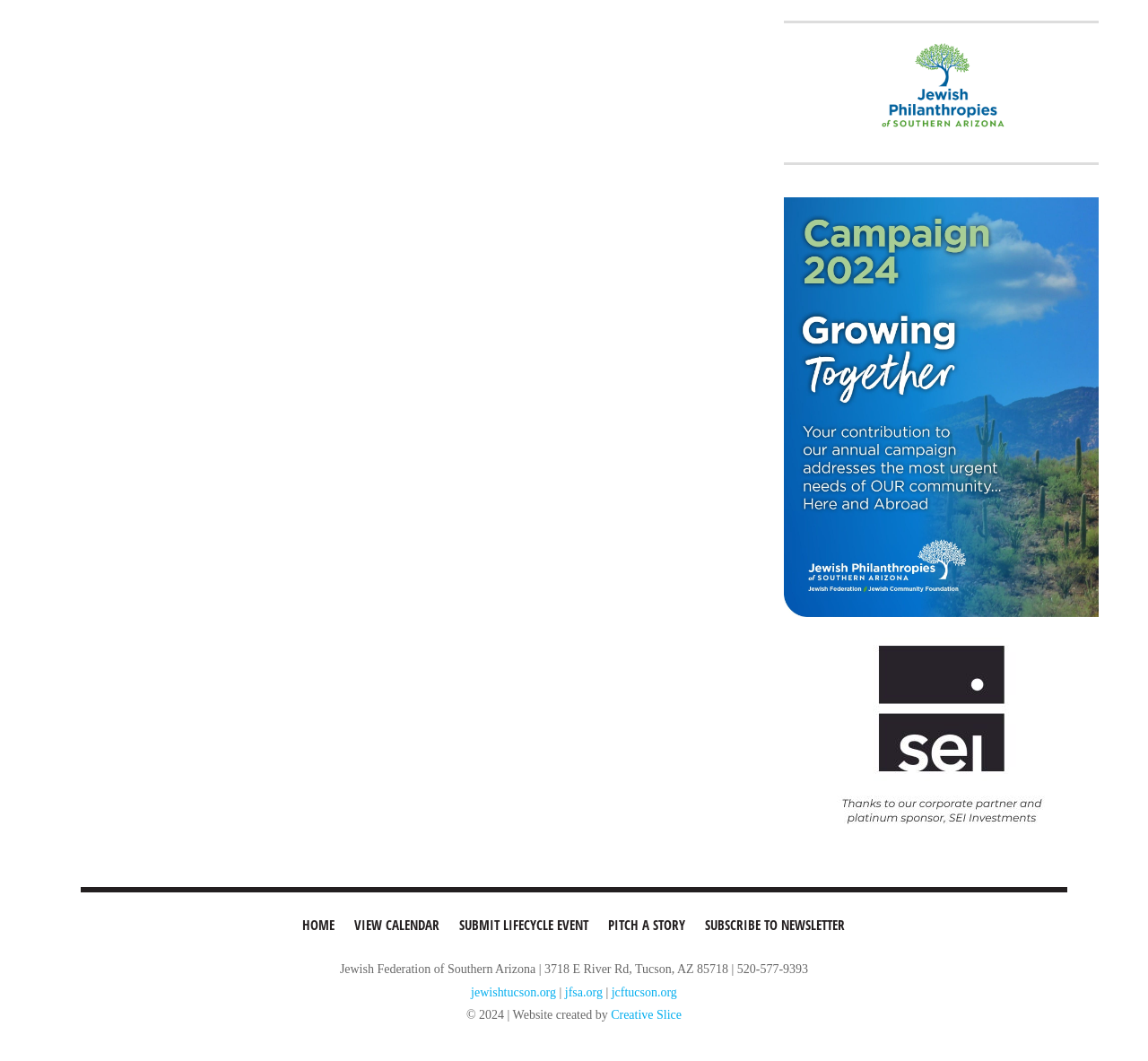Kindly respond to the following question with a single word or a brief phrase: 
How many image elements are on the webpage?

1